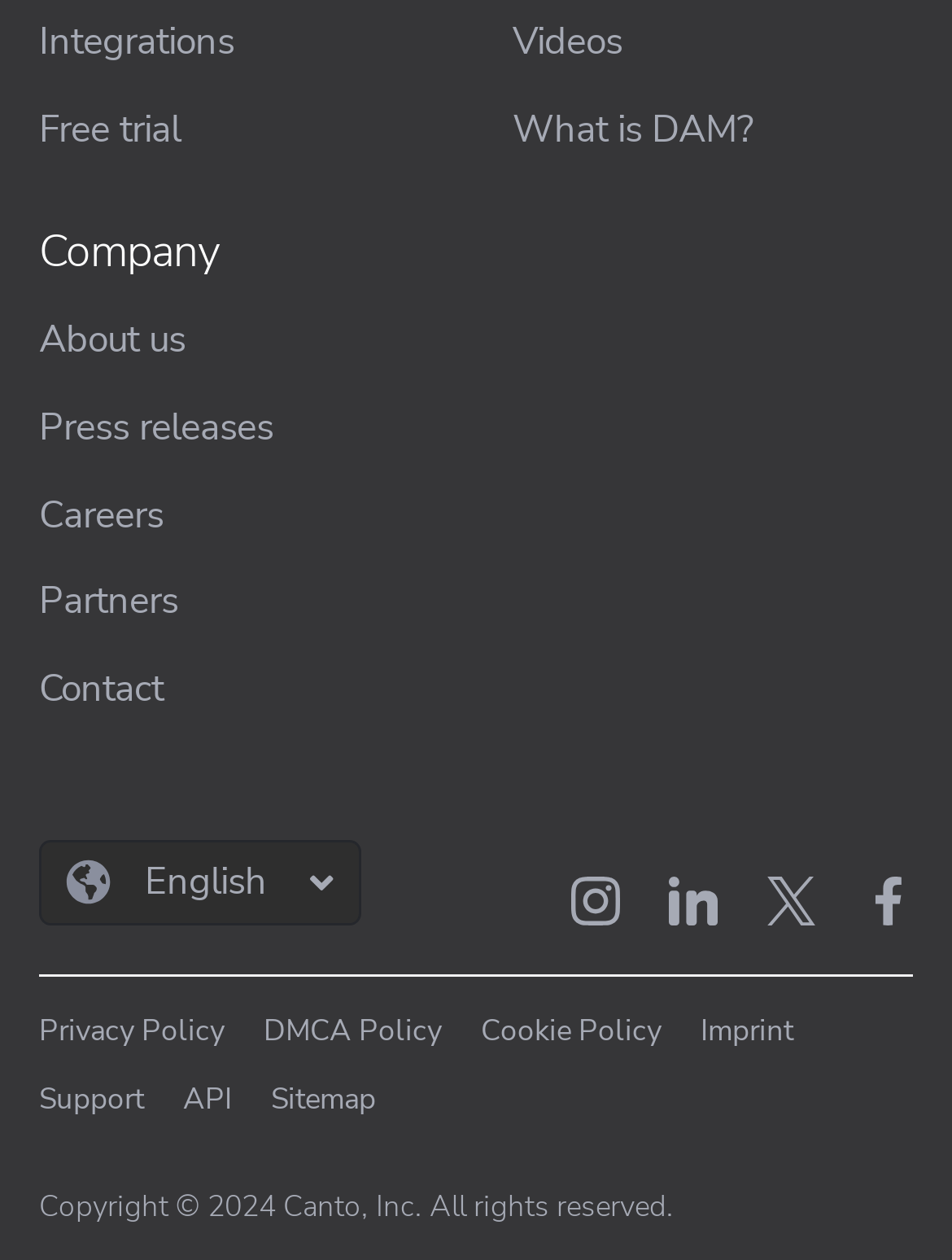Can you identify the bounding box coordinates of the clickable region needed to carry out this instruction: 'Learn about the company'? The coordinates should be four float numbers within the range of 0 to 1, stated as [left, top, right, bottom].

[0.041, 0.176, 0.462, 0.221]